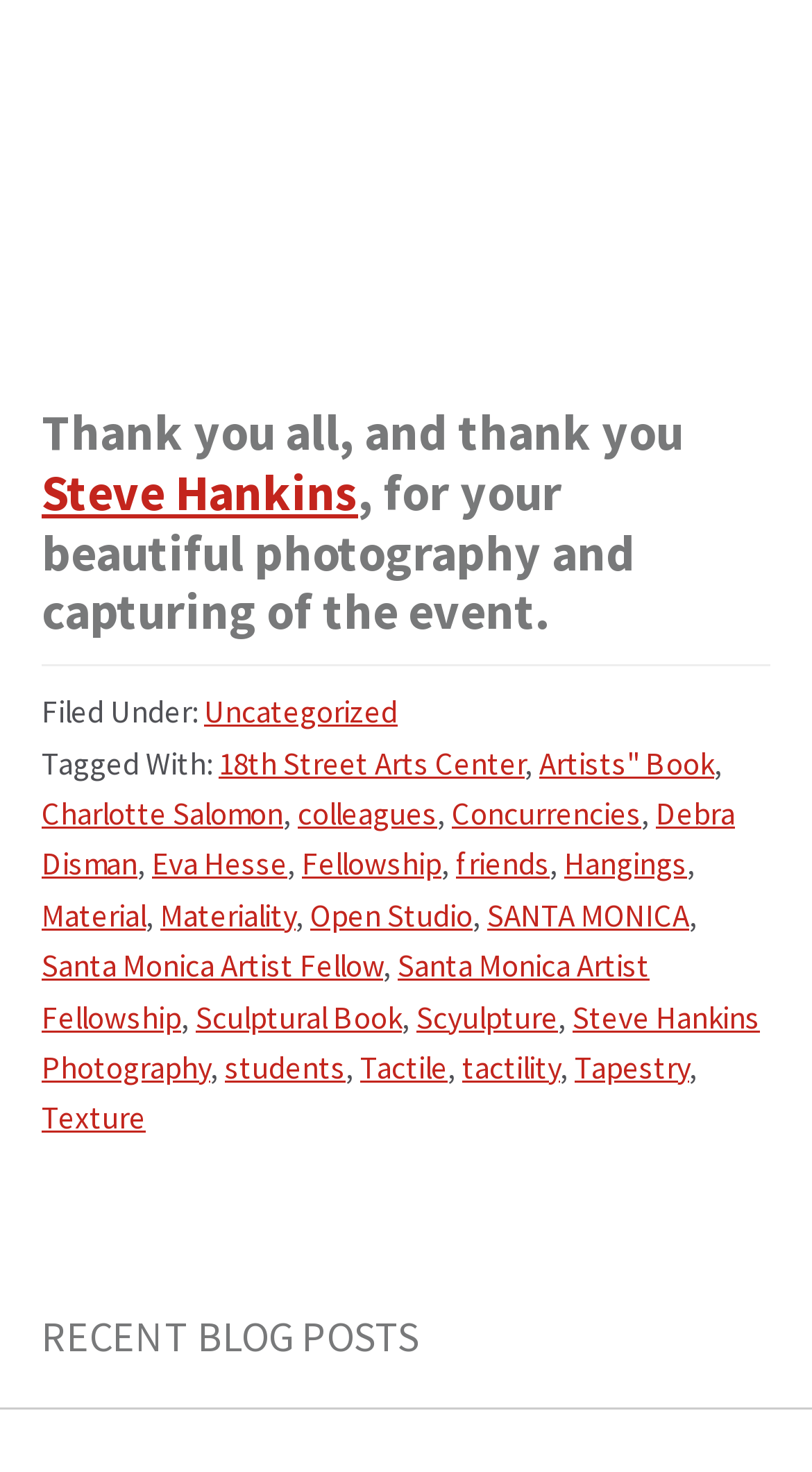Using the provided description: "Charlotte Salomon", find the bounding box coordinates of the corresponding UI element. The output should be four float numbers between 0 and 1, in the format [left, top, right, bottom].

[0.051, 0.539, 0.349, 0.566]